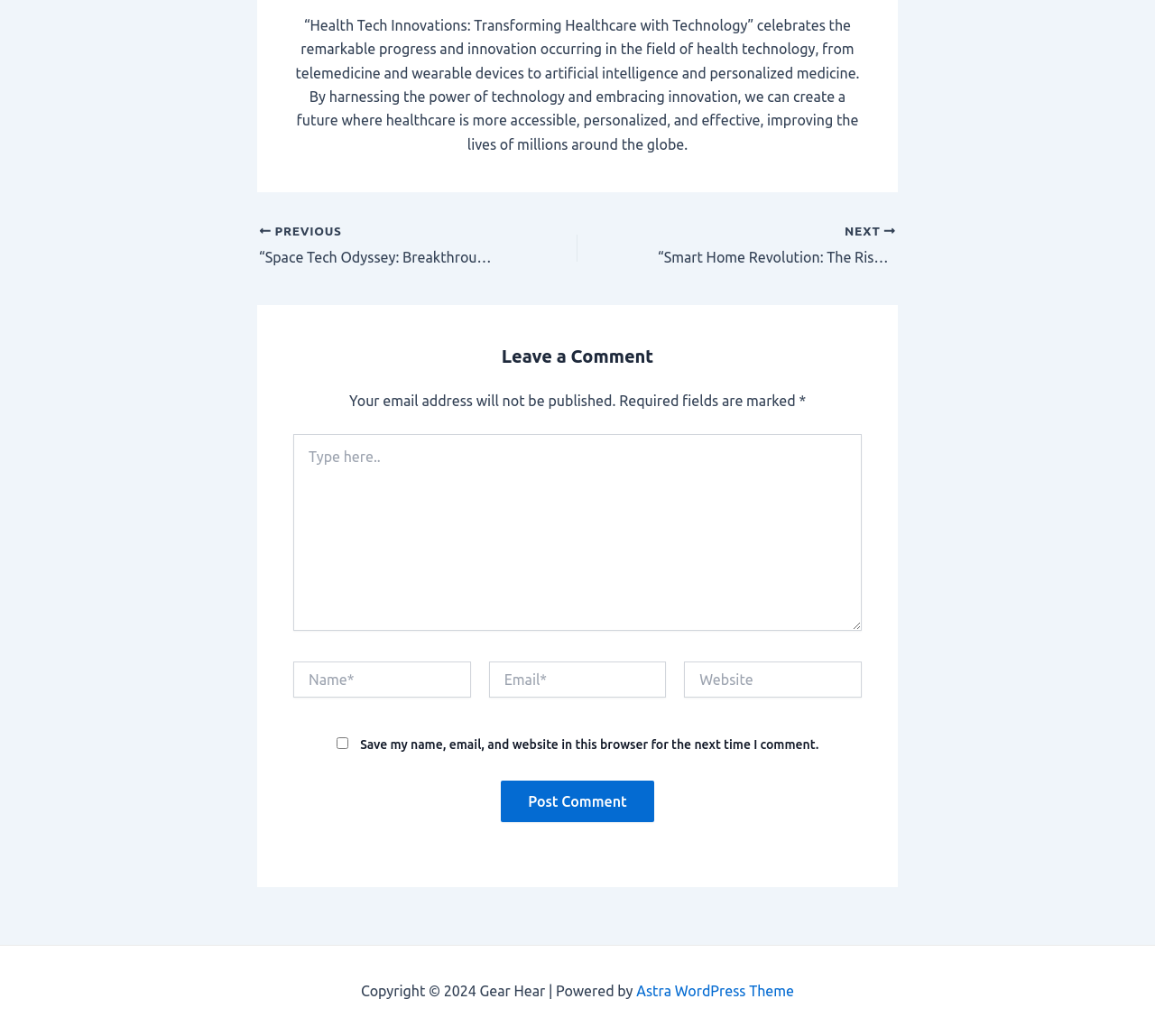Using details from the image, please answer the following question comprehensively:
What is the function of the 'Post Comment' button?

The function of the button can be determined by its location at the bottom of the comment form and its text 'Post Comment', indicating that it is used to submit the user's comment.